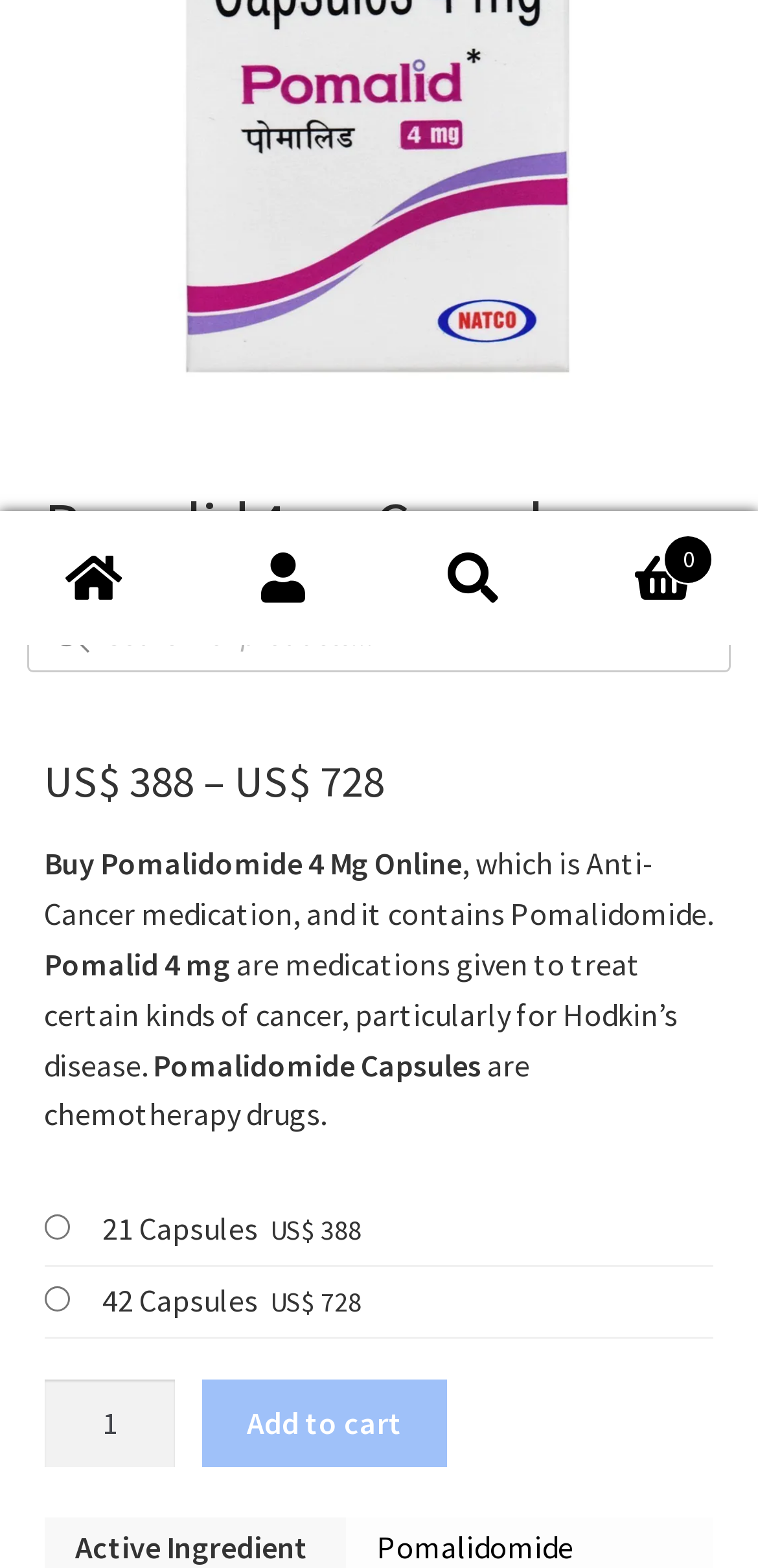For the given element description Pomalidomide, determine the bounding box coordinates of the UI element. The coordinates should follow the format (top-left x, top-left y, bottom-right x, bottom-right y) and be within the range of 0 to 1.

[0.498, 0.974, 0.757, 0.998]